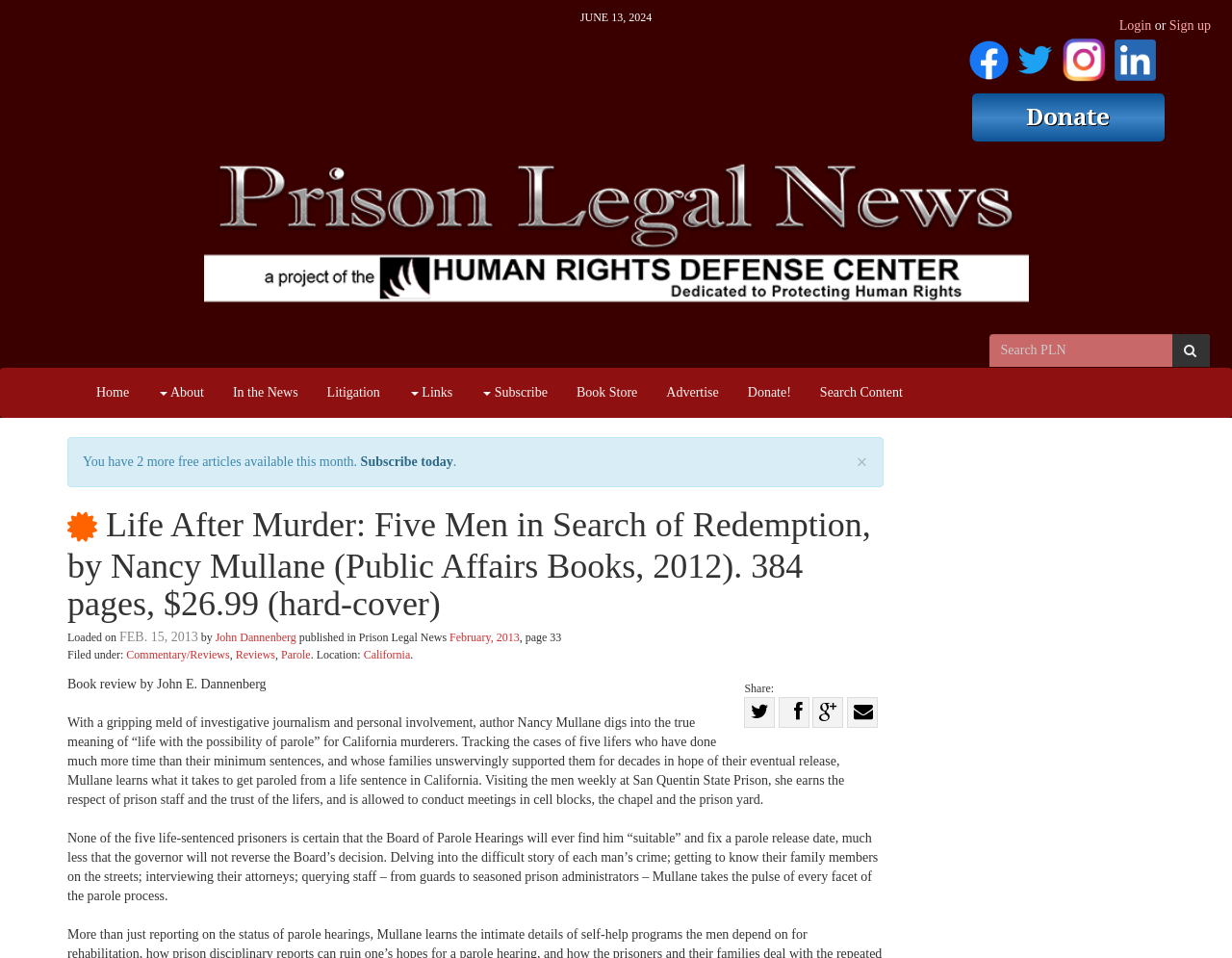Please provide a comprehensive answer to the question below using the information from the image: What is the price of the book?

The price of the book 'Life After Murder: Five Men in Search of Redemption, by Nancy Mullane (Public Affairs Books, 2012). 384 pages, $26.99 (hard-cover)' is $26.99 as indicated in the heading of the webpage.